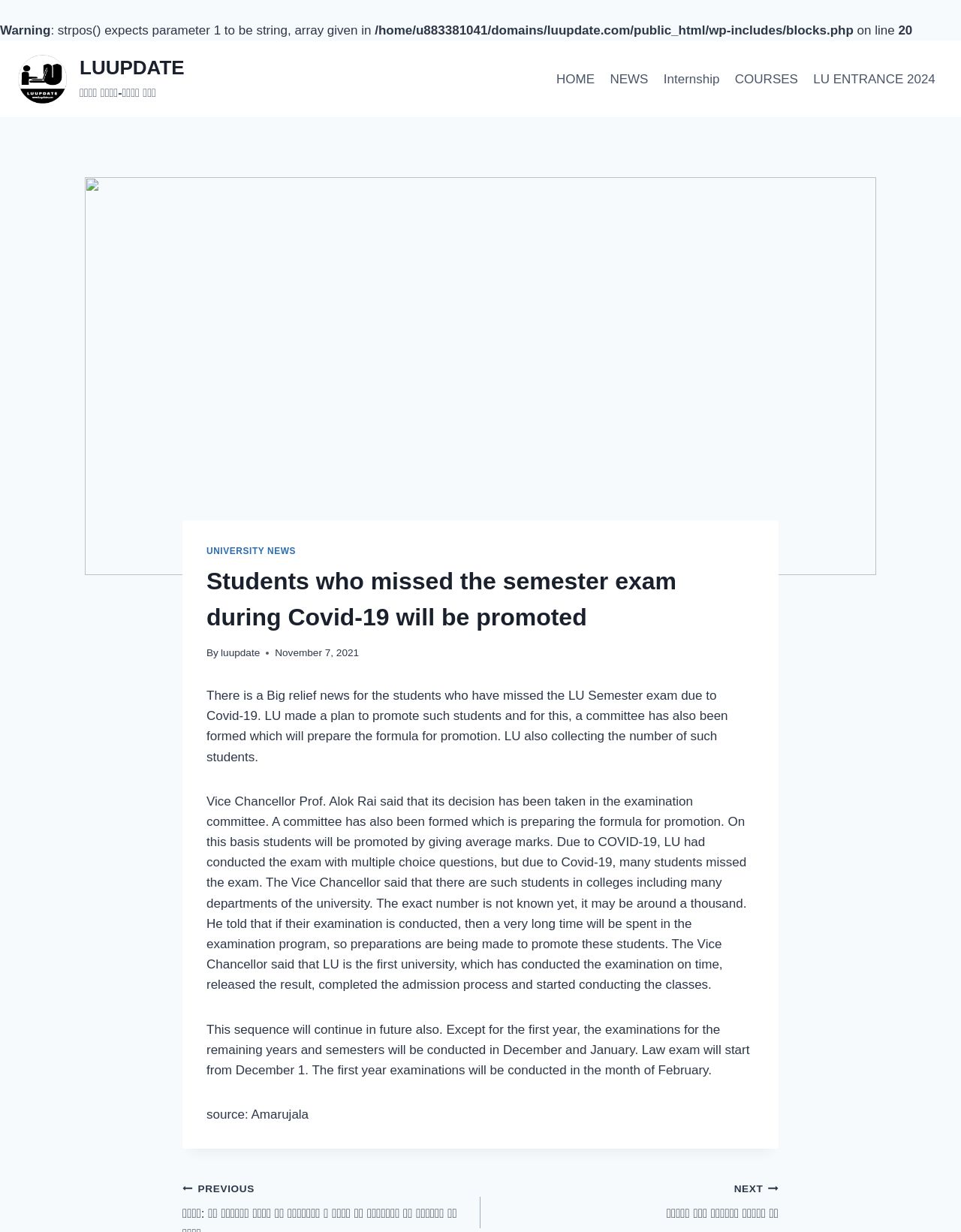From the given element description: "LU ENTRANCE 2024", find the bounding box for the UI element. Provide the coordinates as four float numbers between 0 and 1, in the order [left, top, right, bottom].

[0.838, 0.05, 0.981, 0.079]